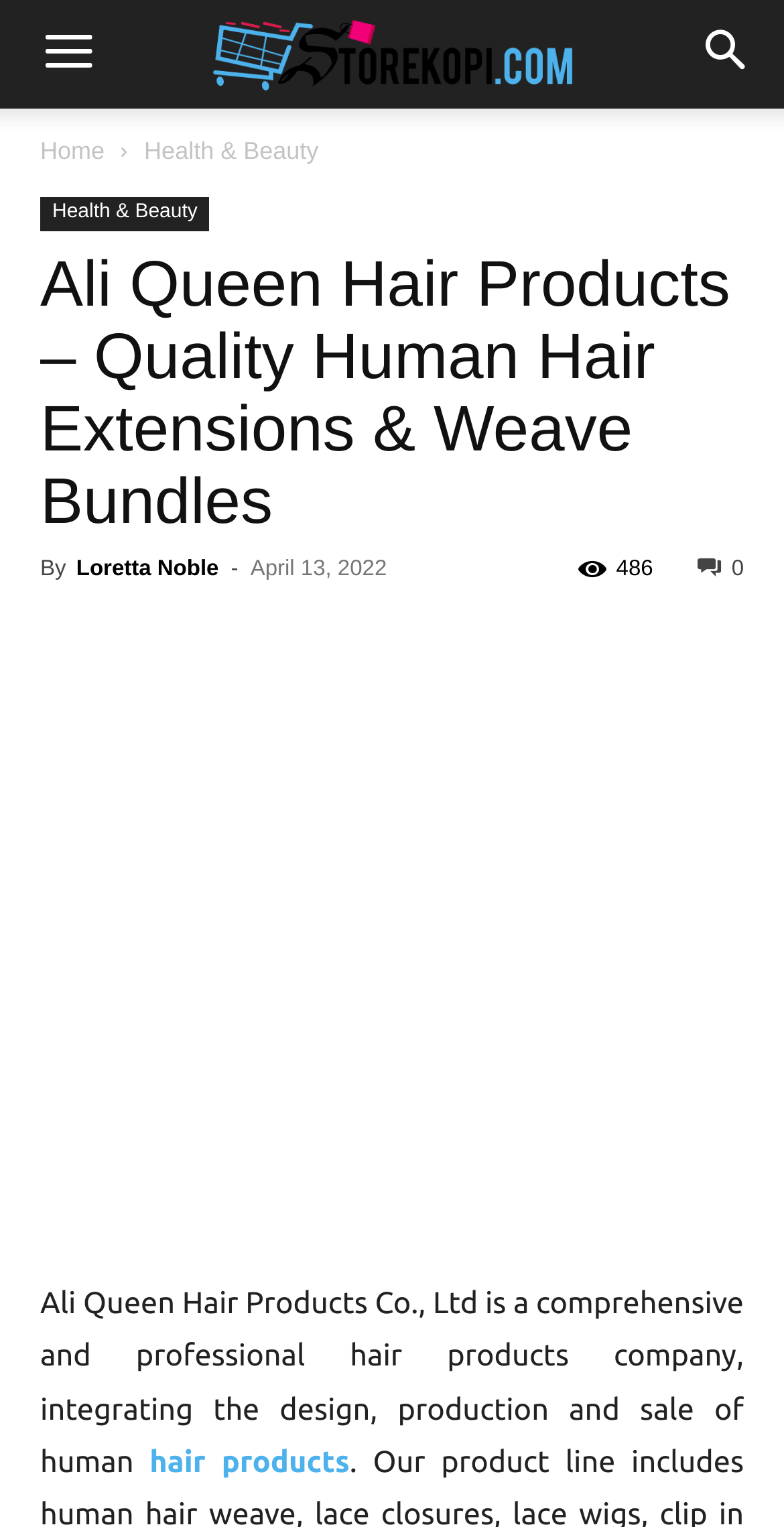Locate the UI element described by Loretta Noble in the provided webpage screenshot. Return the bounding box coordinates in the format (top-left x, top-left y, bottom-right x, bottom-right y), ensuring all values are between 0 and 1.

[0.097, 0.543, 0.279, 0.559]